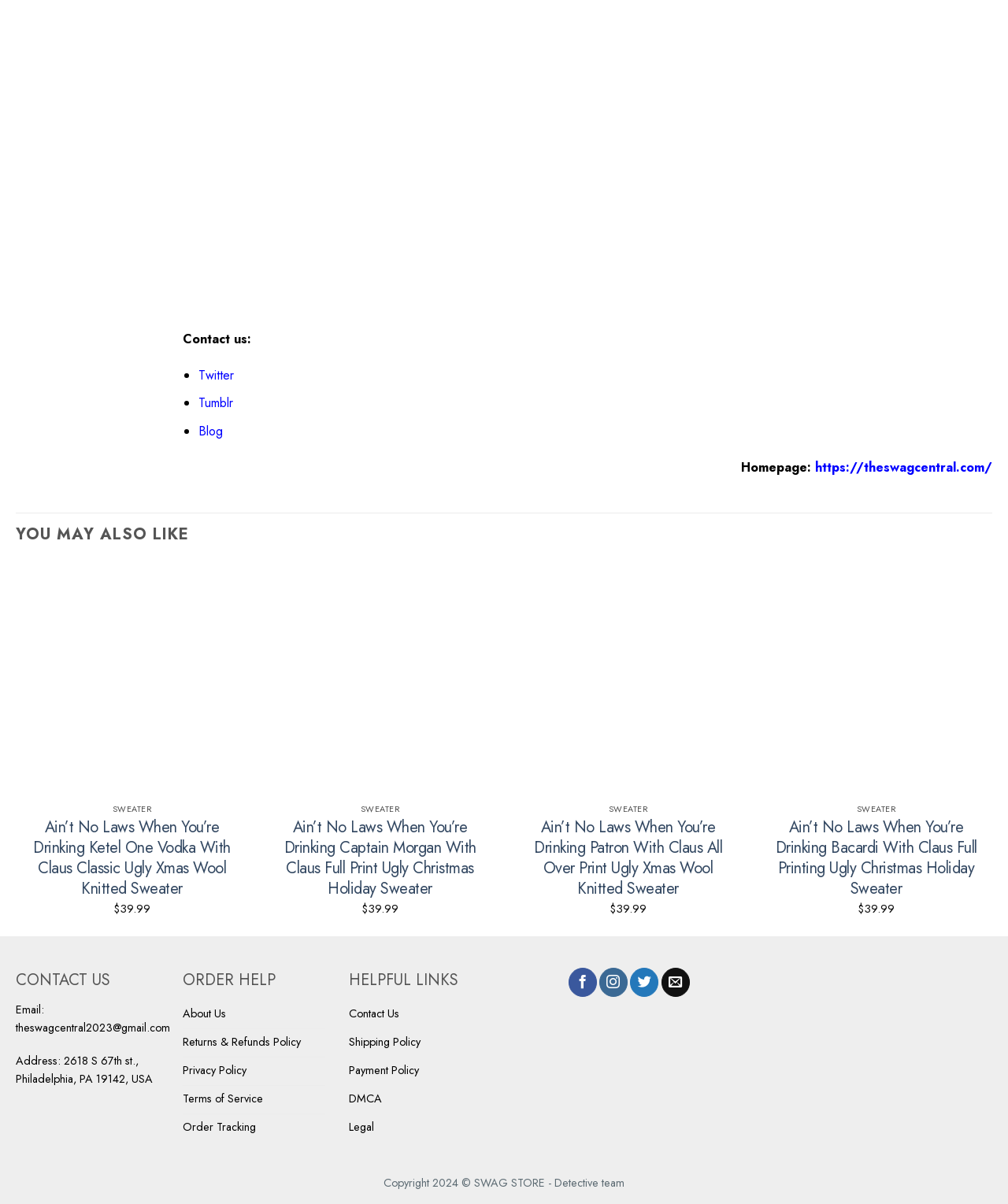Provide the bounding box coordinates of the HTML element this sentence describes: "Terms of Service". The bounding box coordinates consist of four float numbers between 0 and 1, i.e., [left, top, right, bottom].

[0.181, 0.902, 0.323, 0.926]